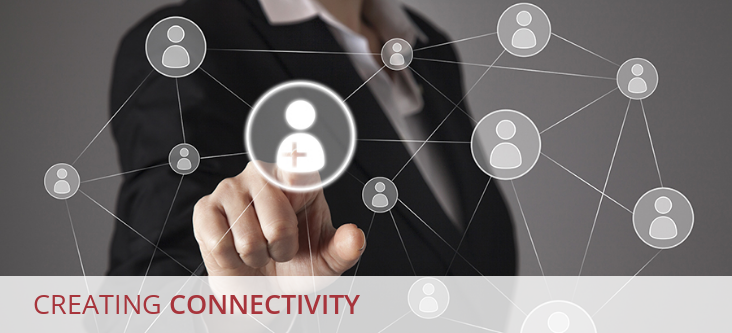Using the details from the image, please elaborate on the following question: What does the background of the image feature?

The background of the image features a web of interconnected circles, which represents a dynamic network that emphasizes the importance of collaboration and engagement, highlighting the theme of fostering relationships and connectivity.